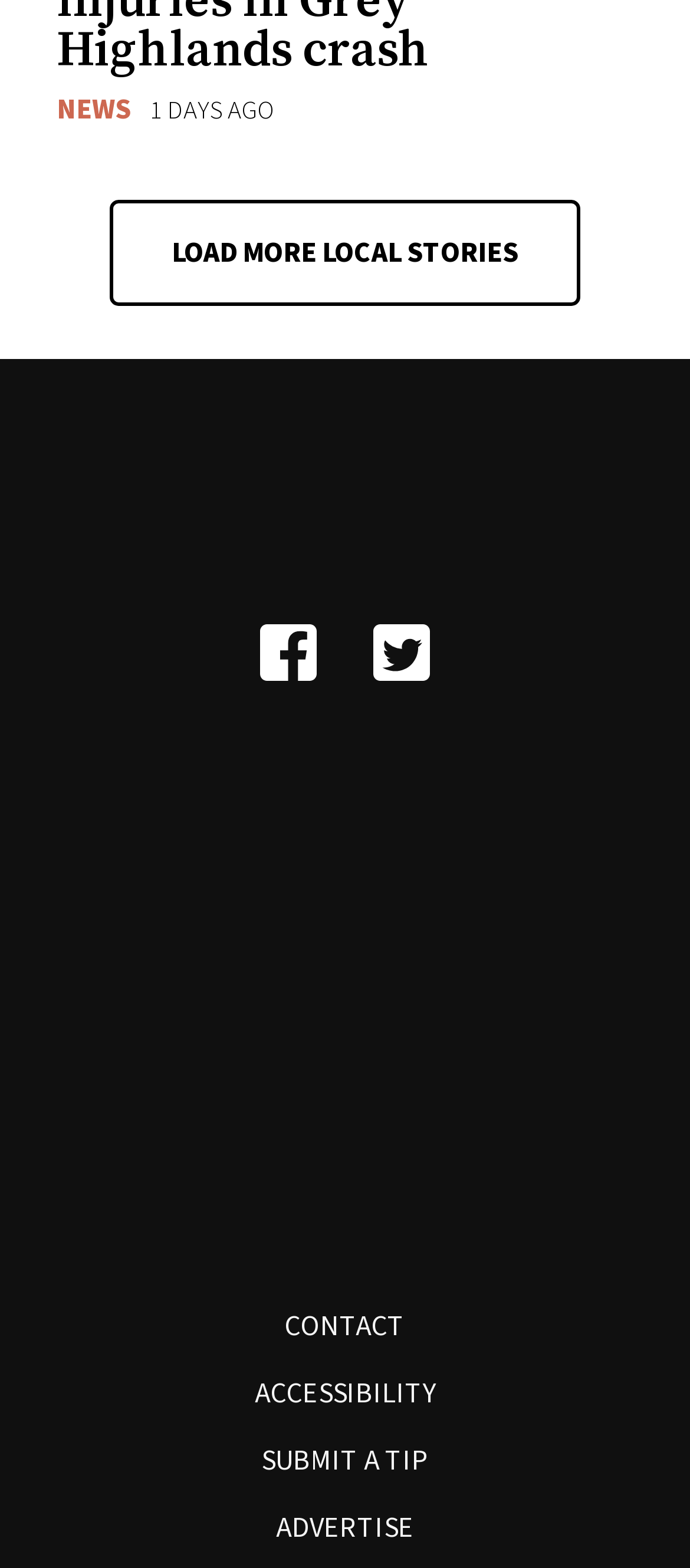Locate the UI element described by alt="Cool 94.5" and provide its bounding box coordinates. Use the format (top-left x, top-left y, bottom-right x, bottom-right y) with all values as floating point numbers between 0 and 1.

[0.385, 0.604, 0.615, 0.683]